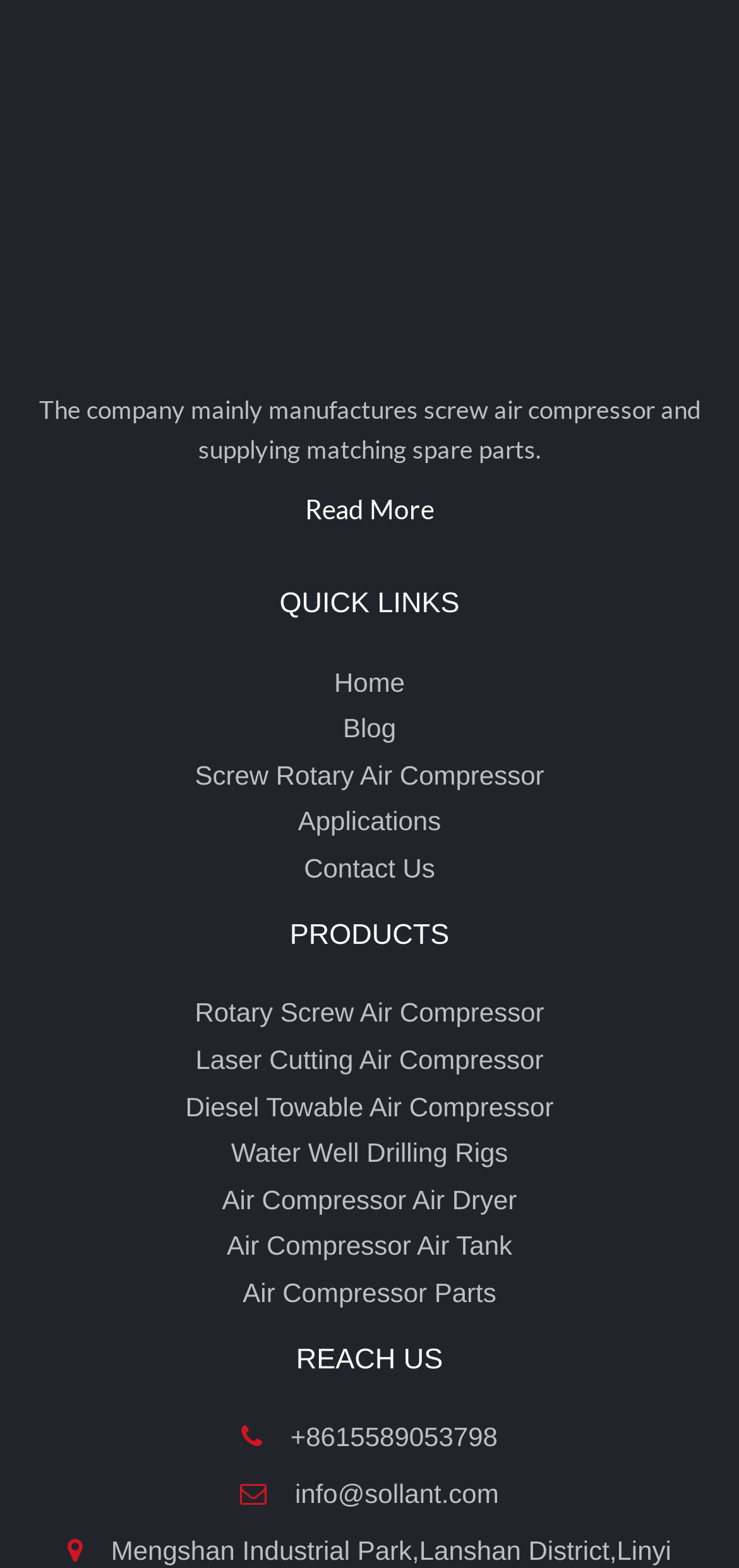Utilize the details in the image to give a detailed response to the question: What type of compressor does the company mainly manufacture?

The company description at the top of the webpage states that the company mainly manufactures screw air compressor and supplies matching spare parts.